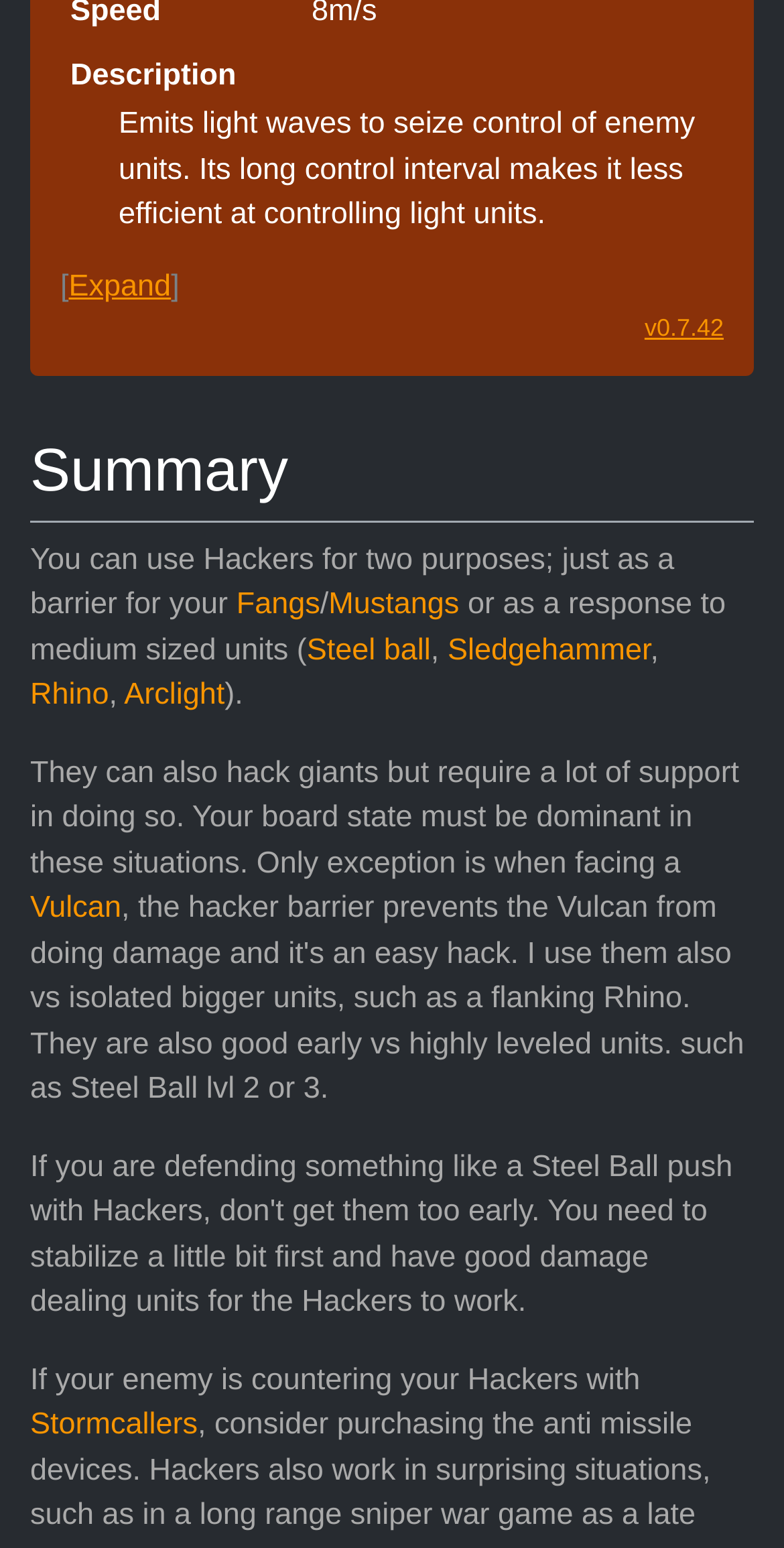Find the bounding box coordinates of the element you need to click on to perform this action: 'Follow the link to Fangs'. The coordinates should be represented by four float values between 0 and 1, in the format [left, top, right, bottom].

[0.301, 0.379, 0.408, 0.401]